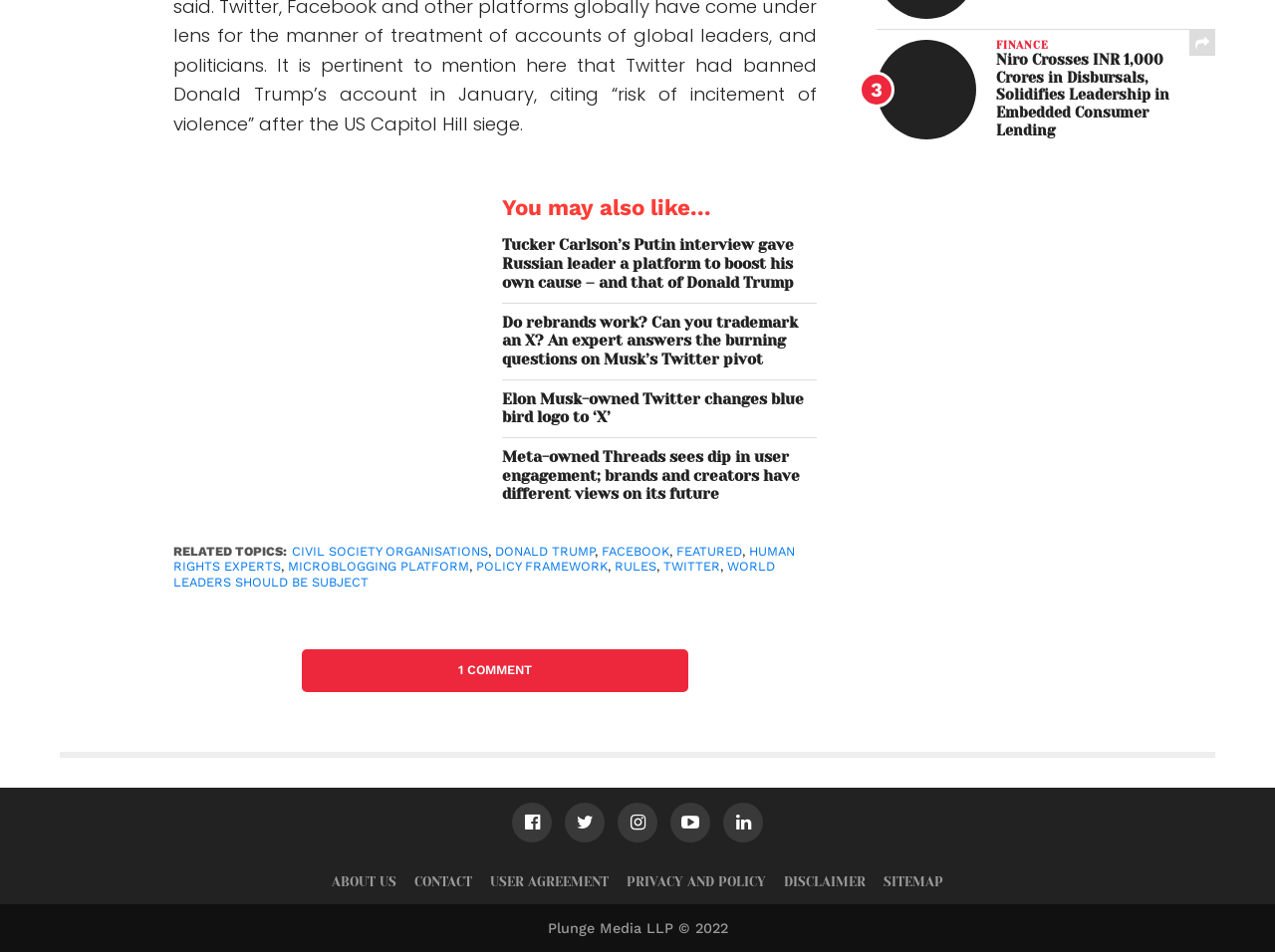Specify the bounding box coordinates for the region that must be clicked to perform the given instruction: "Read the news about Niro Crosses INR 1,000 Crores in Disbursals".

[0.781, 0.054, 0.922, 0.147]